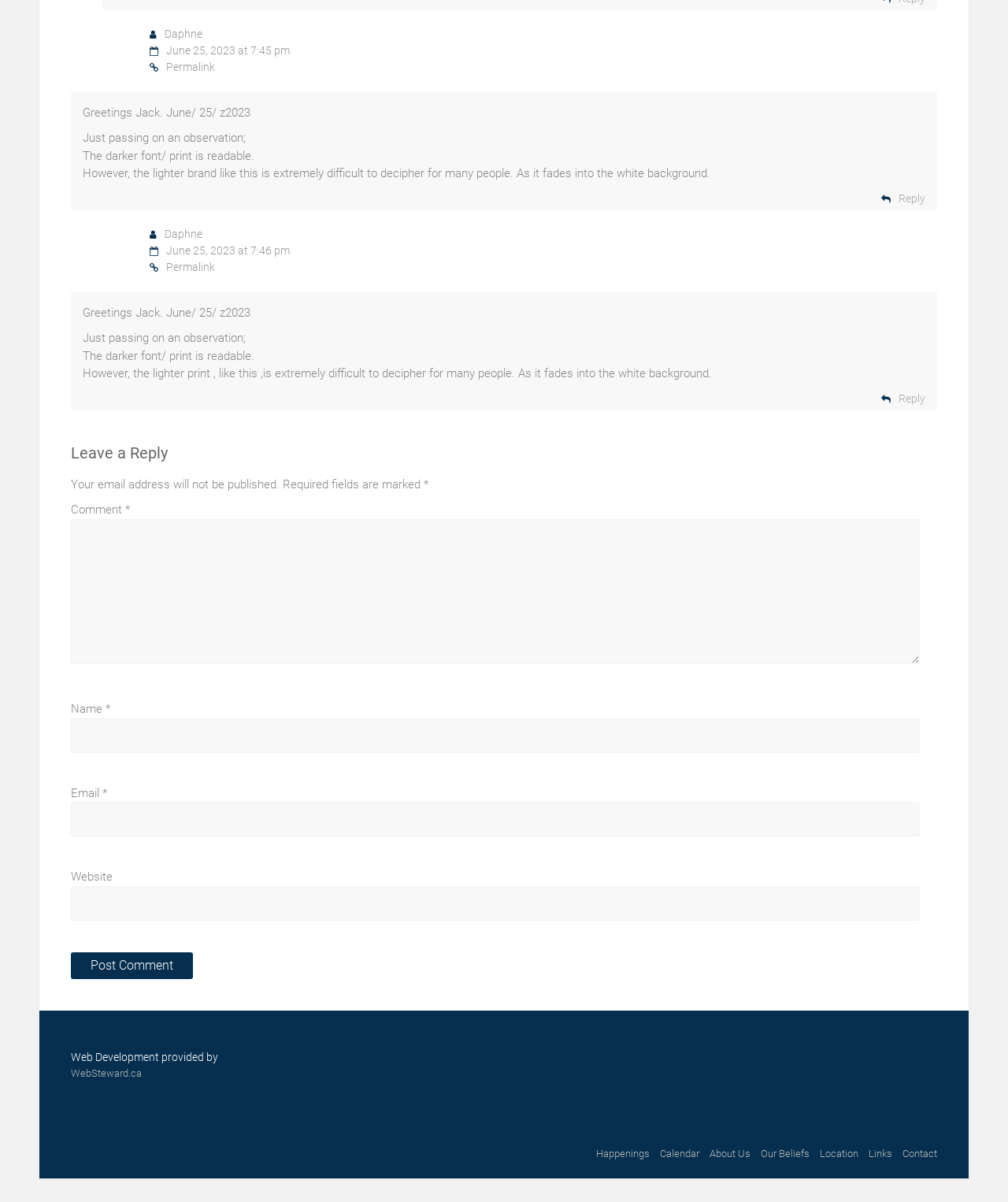Refer to the screenshot and give an in-depth answer to this question: How many fields are required to leave a comment?

I found three textbox elements with the required attribute set to True, which are labeled as 'Comment', 'Name', and 'Email'. This suggests that these three fields are required to leave a comment on the webpage.